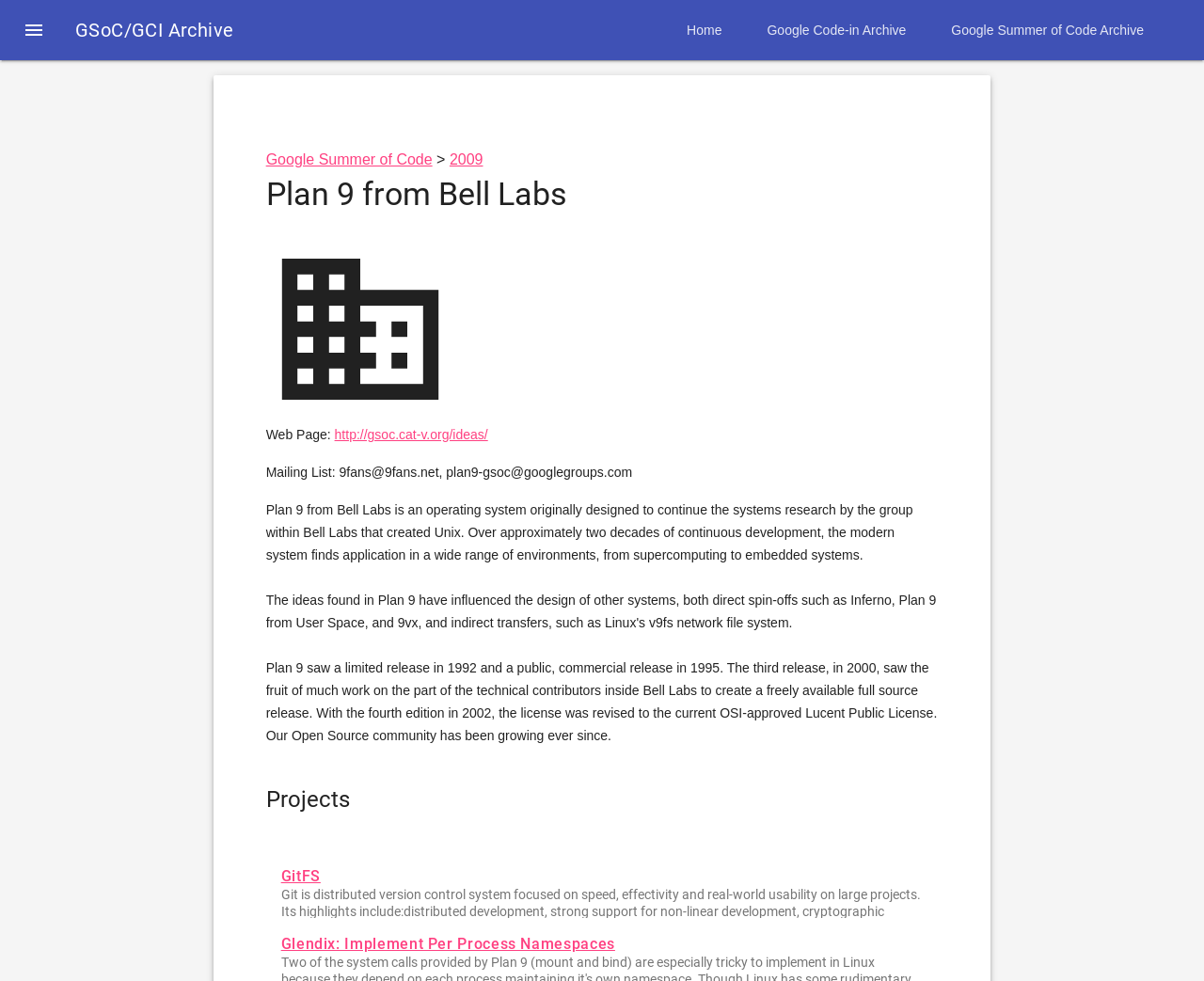Given the element description: "Glendix: Implement Per Process Namespaces", predict the bounding box coordinates of this UI element. The coordinates must be four float numbers between 0 and 1, given as [left, top, right, bottom].

[0.233, 0.953, 0.511, 0.971]